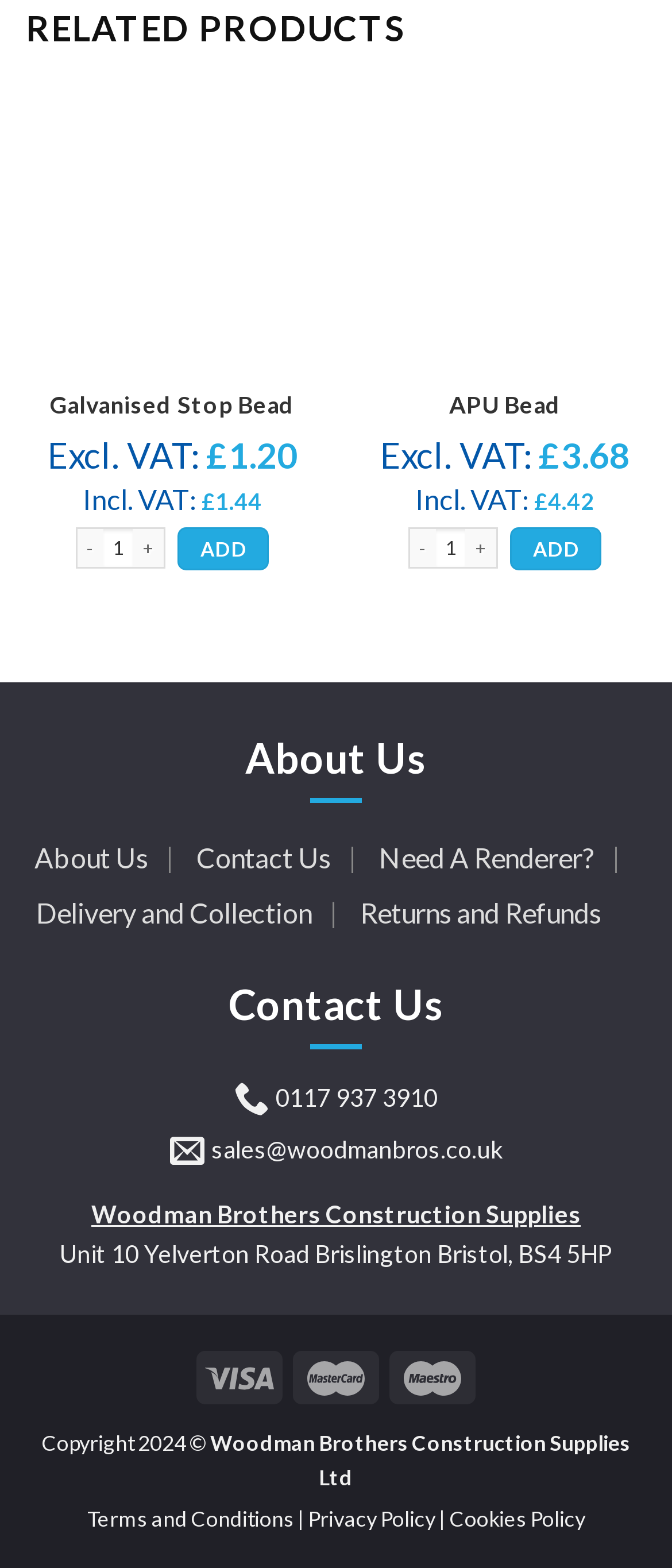Please identify the bounding box coordinates of where to click in order to follow the instruction: "Contact us via email".

[0.314, 0.724, 0.747, 0.742]